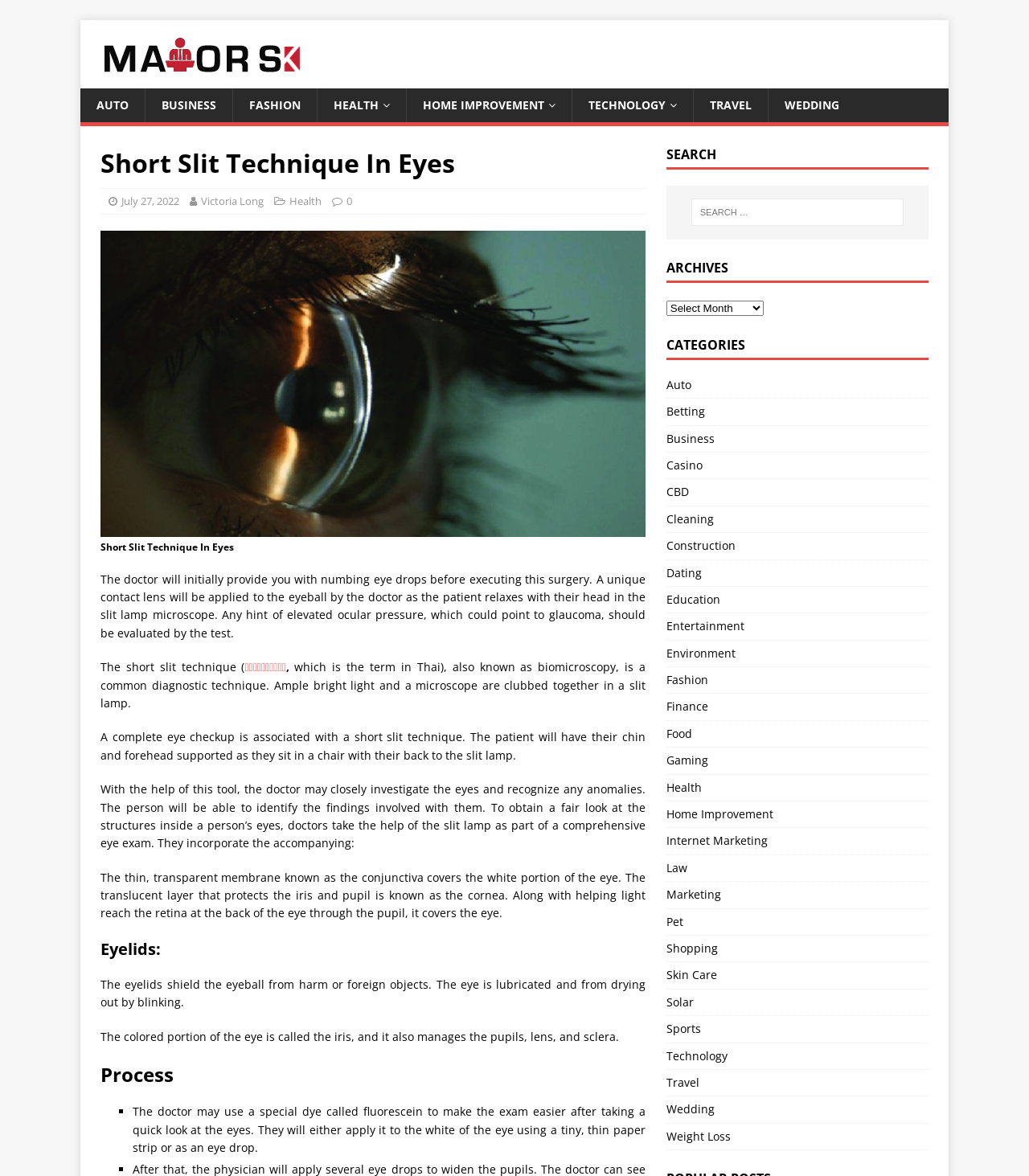Determine the bounding box coordinates of the region that needs to be clicked to achieve the task: "Select an archive".

[0.647, 0.255, 0.742, 0.268]